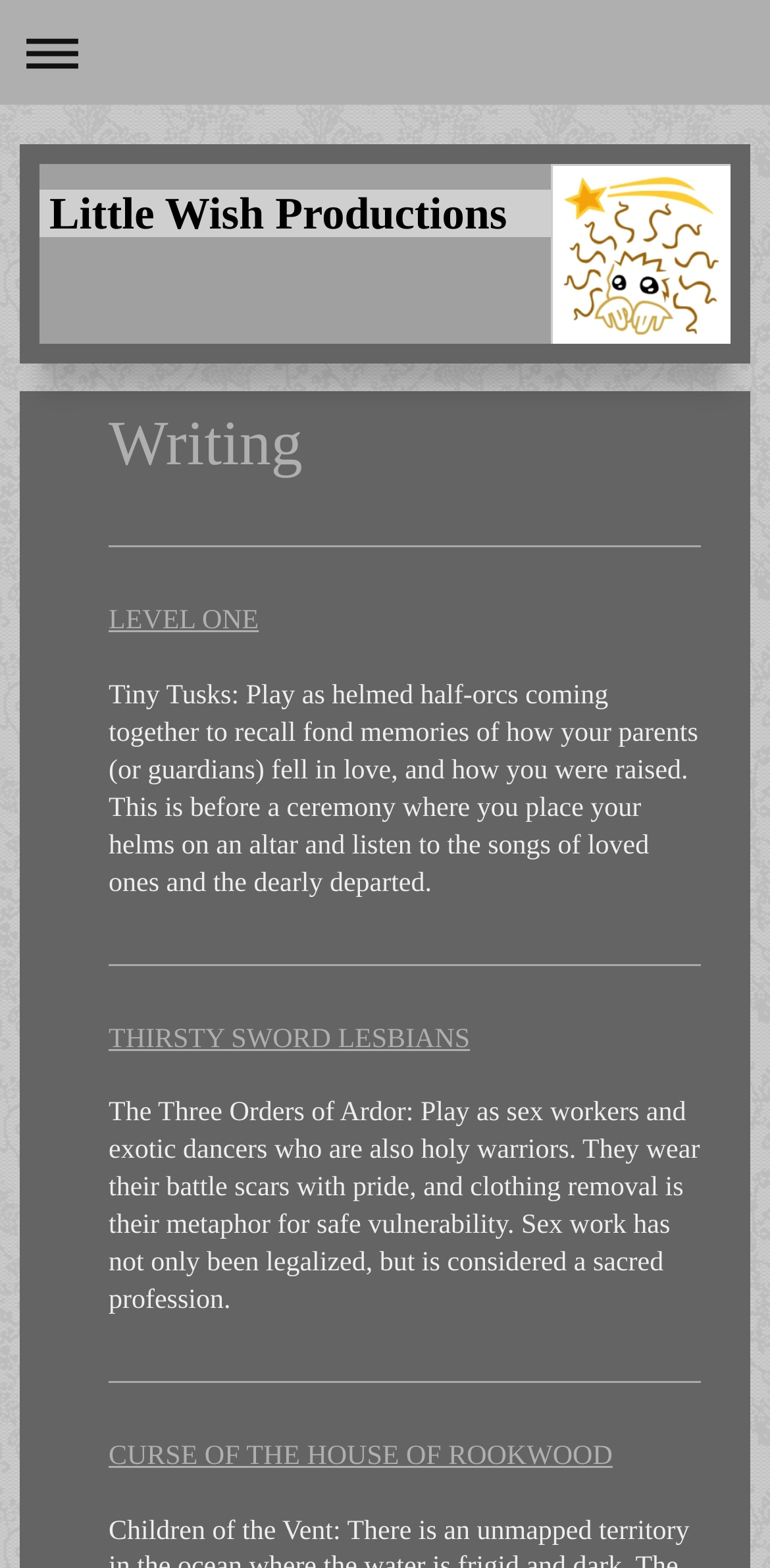What is the tone of the project descriptions?
Offer a detailed and full explanation in response to the question.

I read the descriptions of the projects and noticed that they are written in a serious and descriptive tone, providing detailed information about the game settings and themes. The tone is not casual or humorous, but rather formal and informative.